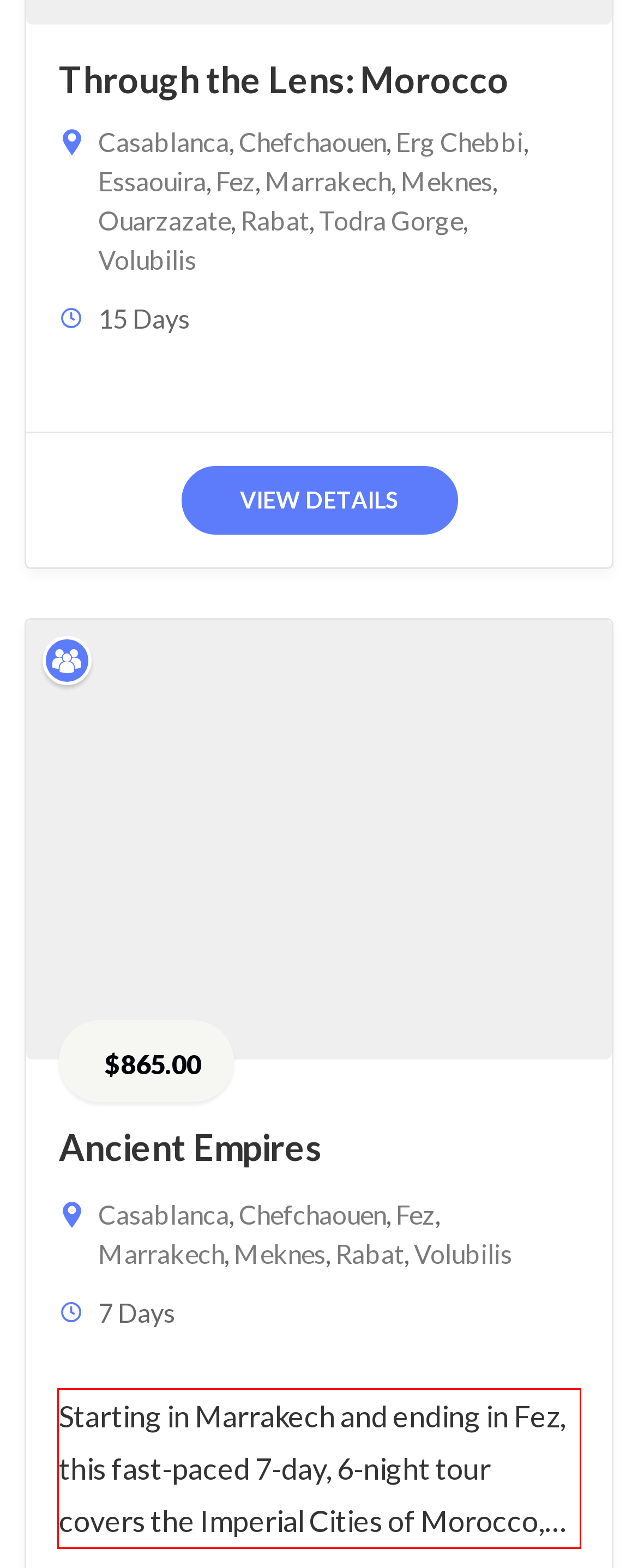Within the screenshot of the webpage, locate the red bounding box and use OCR to identify and provide the text content inside it.

Starting in Marrakech and ending in Fez, this fast-paced 7-day, 6-night tour covers the Imperial Cities of Morocco, Chefchouan, and...